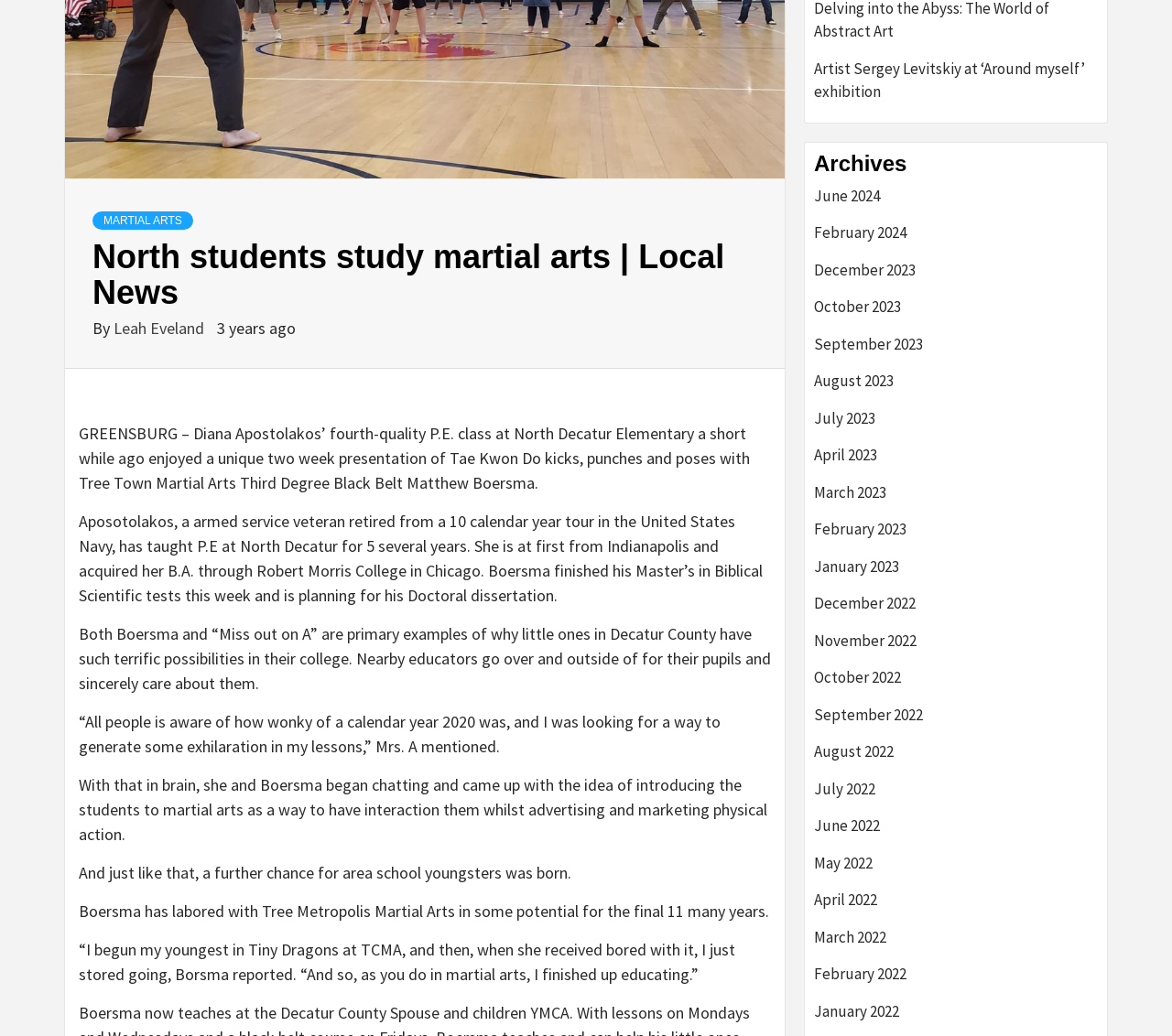Bounding box coordinates are specified in the format (top-left x, top-left y, bottom-right x, bottom-right y). All values are floating point numbers bounded between 0 and 1. Please provide the bounding box coordinate of the region this sentence describes: September 2023

[0.695, 0.322, 0.937, 0.357]